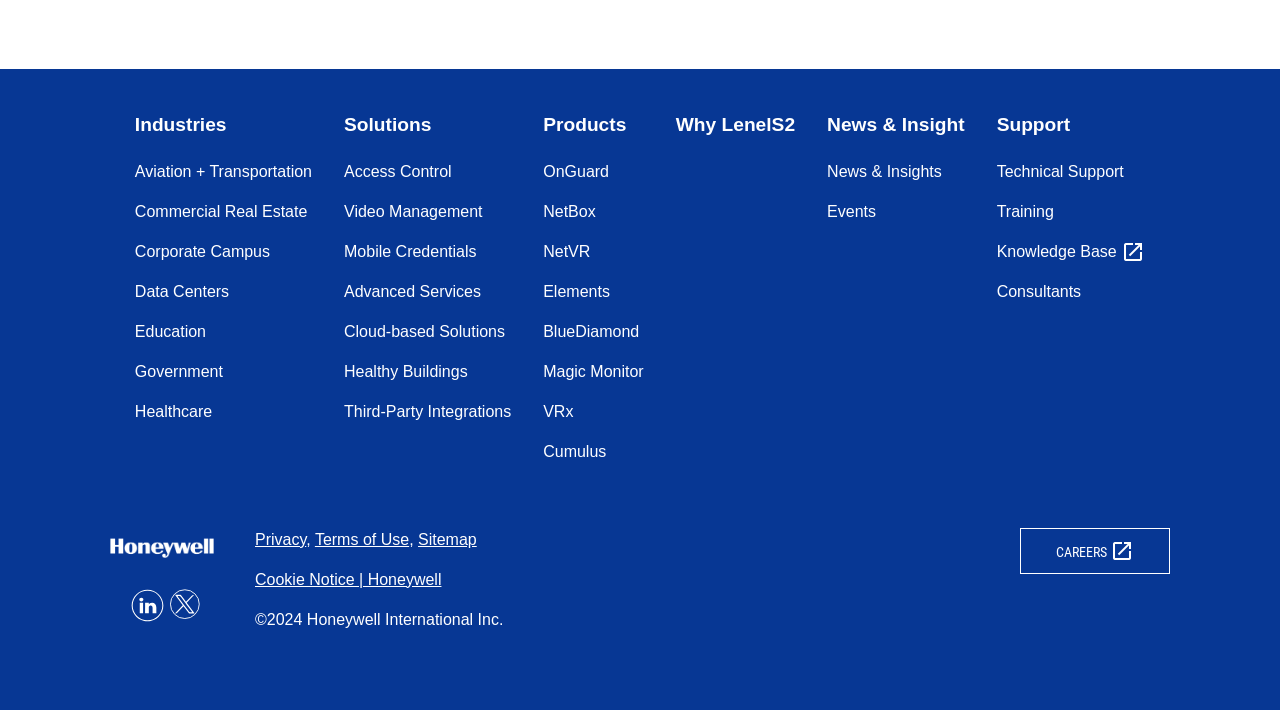Identify the bounding box coordinates of the clickable region to carry out the given instruction: "Click to view image".

None